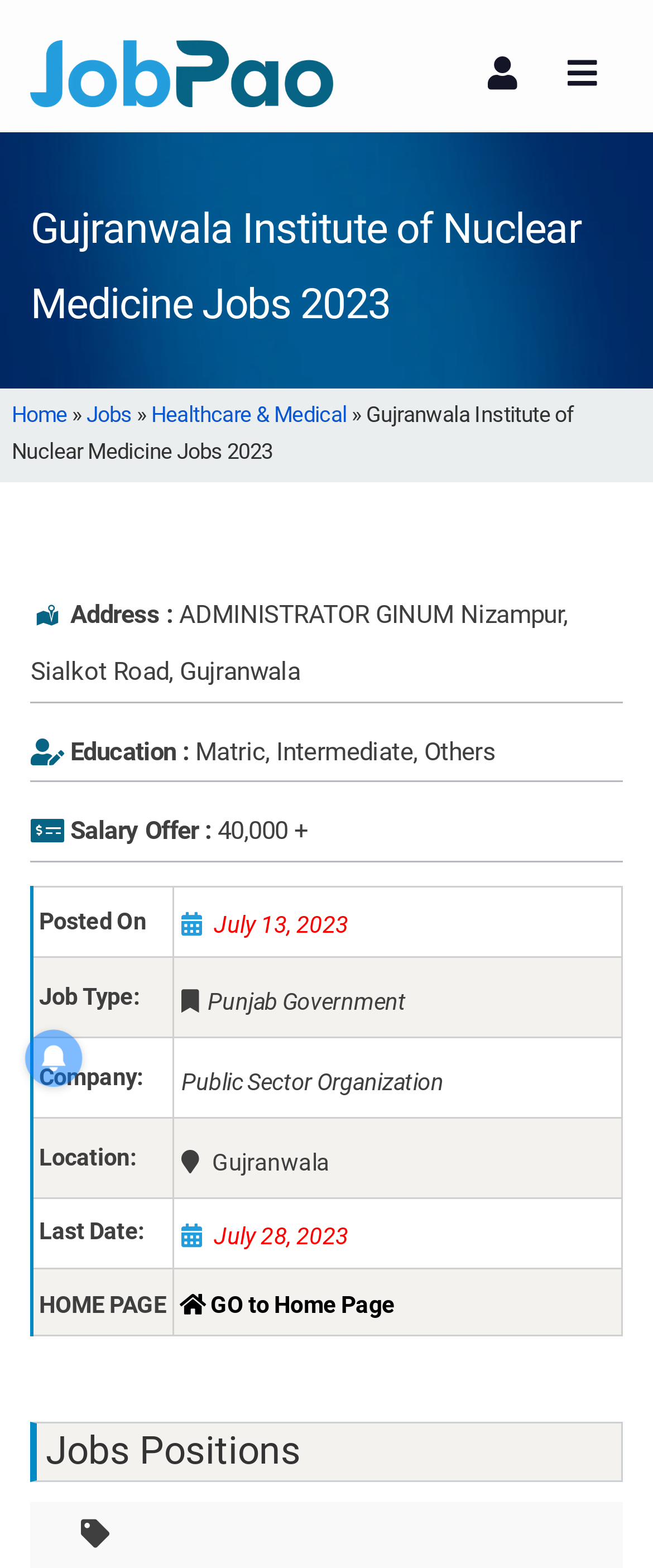Using the image as a reference, answer the following question in as much detail as possible:
What is the last date to apply for the job?

I found the last date to apply by looking at the table element that provides job details and then reading the corresponding grid cell that provides the last date.